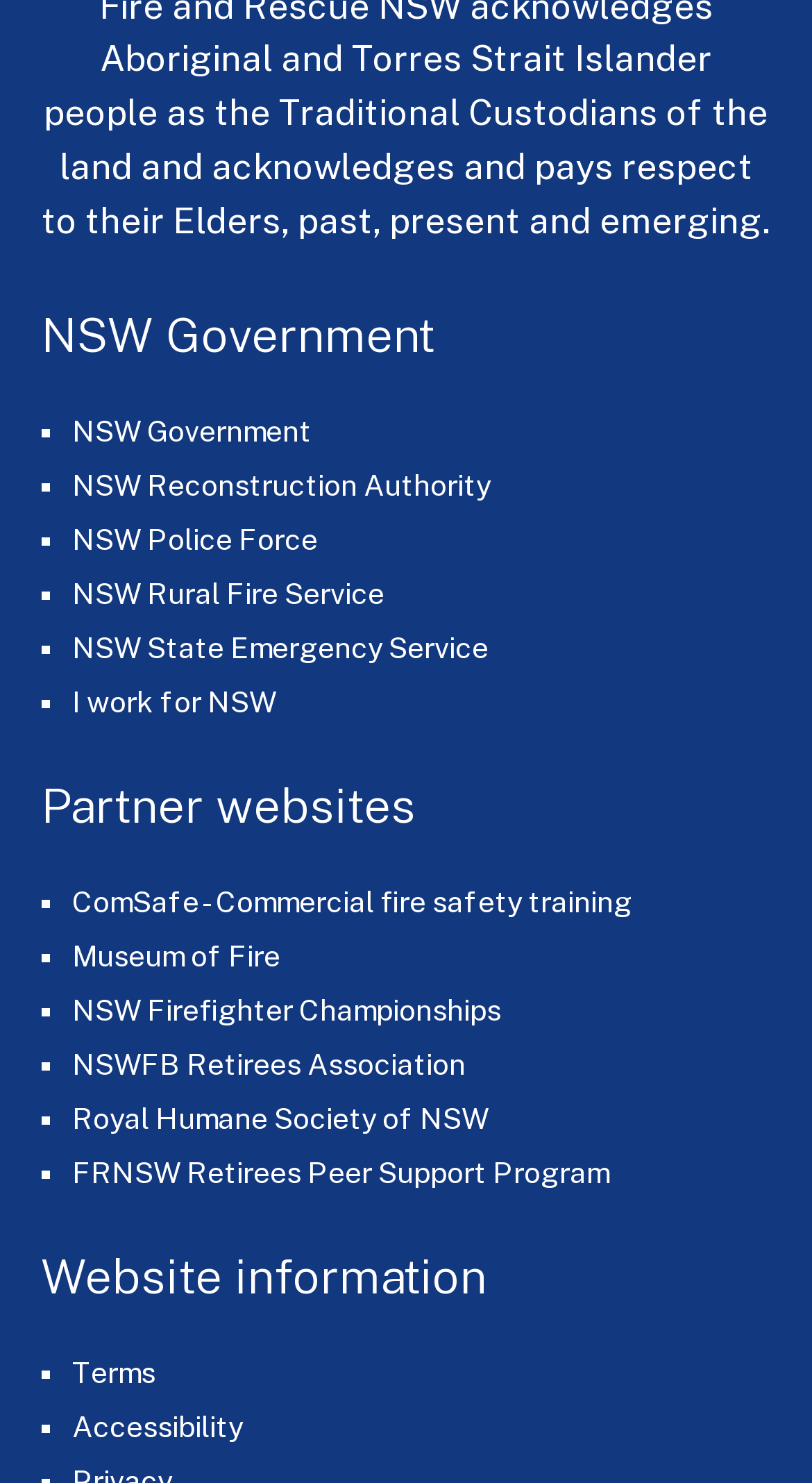Please mark the bounding box coordinates of the area that should be clicked to carry out the instruction: "View Terms of the website".

[0.088, 0.914, 0.191, 0.937]